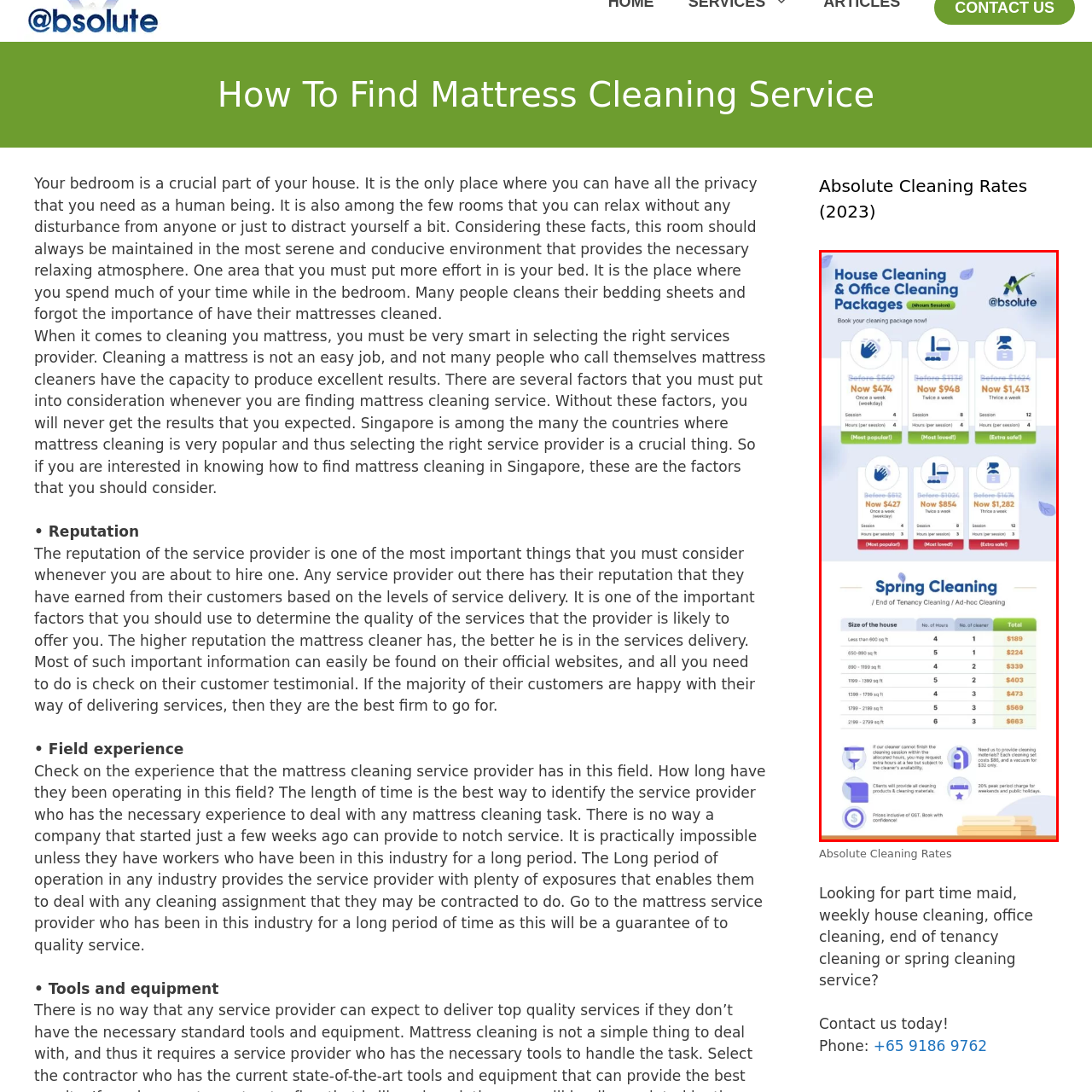Describe in detail the contents of the image highlighted within the red box.

The image displays an informative flyer outlining various cleaning service packages offered by Absolute Cleaning. The top section presents pricing details where previous prices are indicated alongside current promotional rates for house and office cleaning services, highlighting popular packages. Notably, the packages vary by session frequency, with options such as weekly and bi-weekly cleaning. The highlighted offers attract attention with phrases like "Most popular" and "Most loved" strategically placed to guide customers.

The latter part of the image features specific pricing for Spring Cleaning services, detailing costs based on the size of the house and the number of hours required for cleaning. This section clearly breaks down the total charges for different house sizes and service durations, reinforcing transparency in pricing. It also mentions additional notes for clients, emphasizing the importance of booking and suggesting that the cleaning services can cater to various household needs.

Overall, the flyer provides a cohesive overview of the affordable cleaning options while inviting potential customers to take action and book their preferred package.